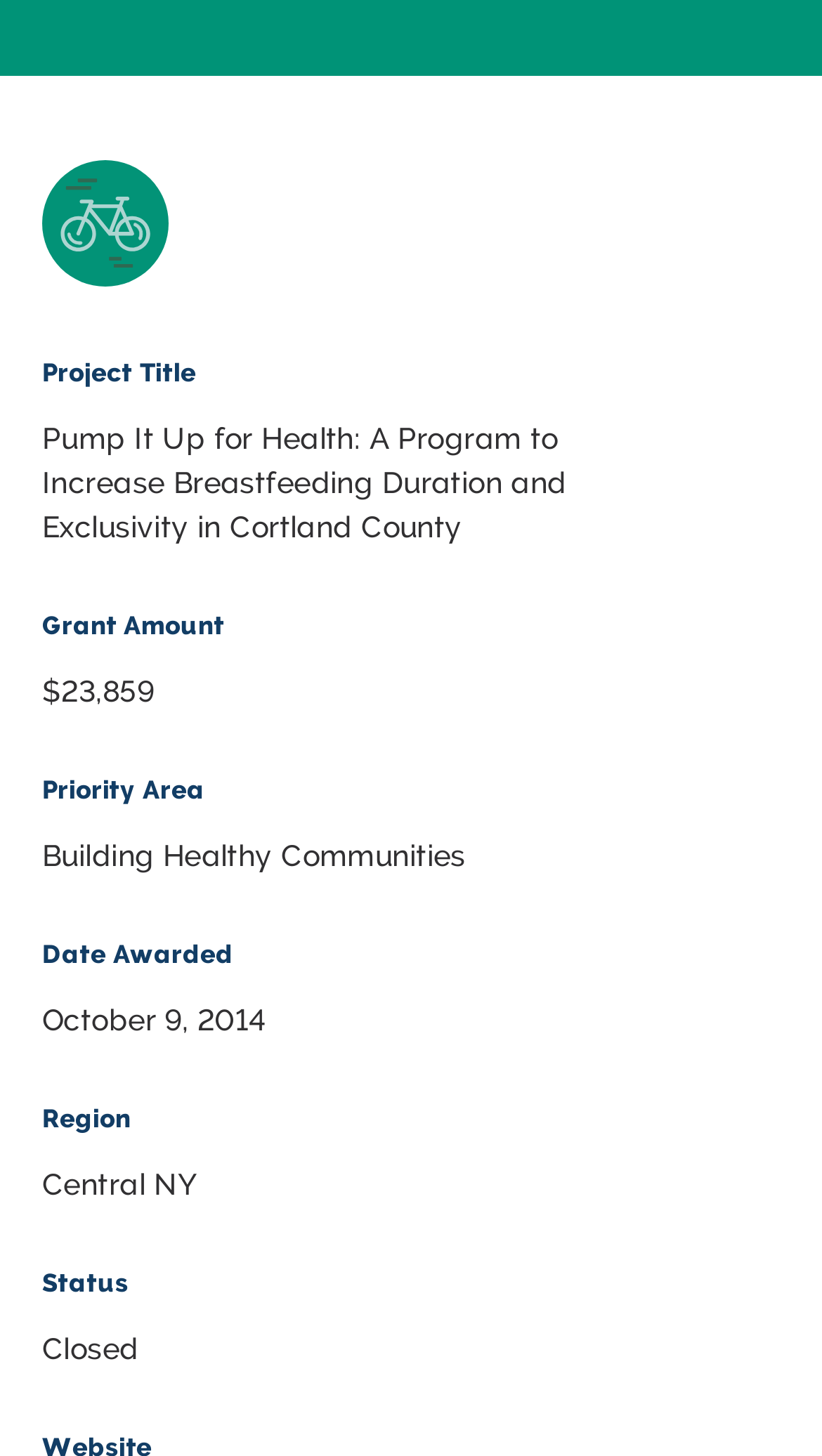Given the element description Grant Outcomes, identify the bounding box coordinates for the UI element on the webpage screenshot. The format should be (top-left x, top-left y, bottom-right x, bottom-right y), with values between 0 and 1.

[0.153, 0.486, 0.944, 0.514]